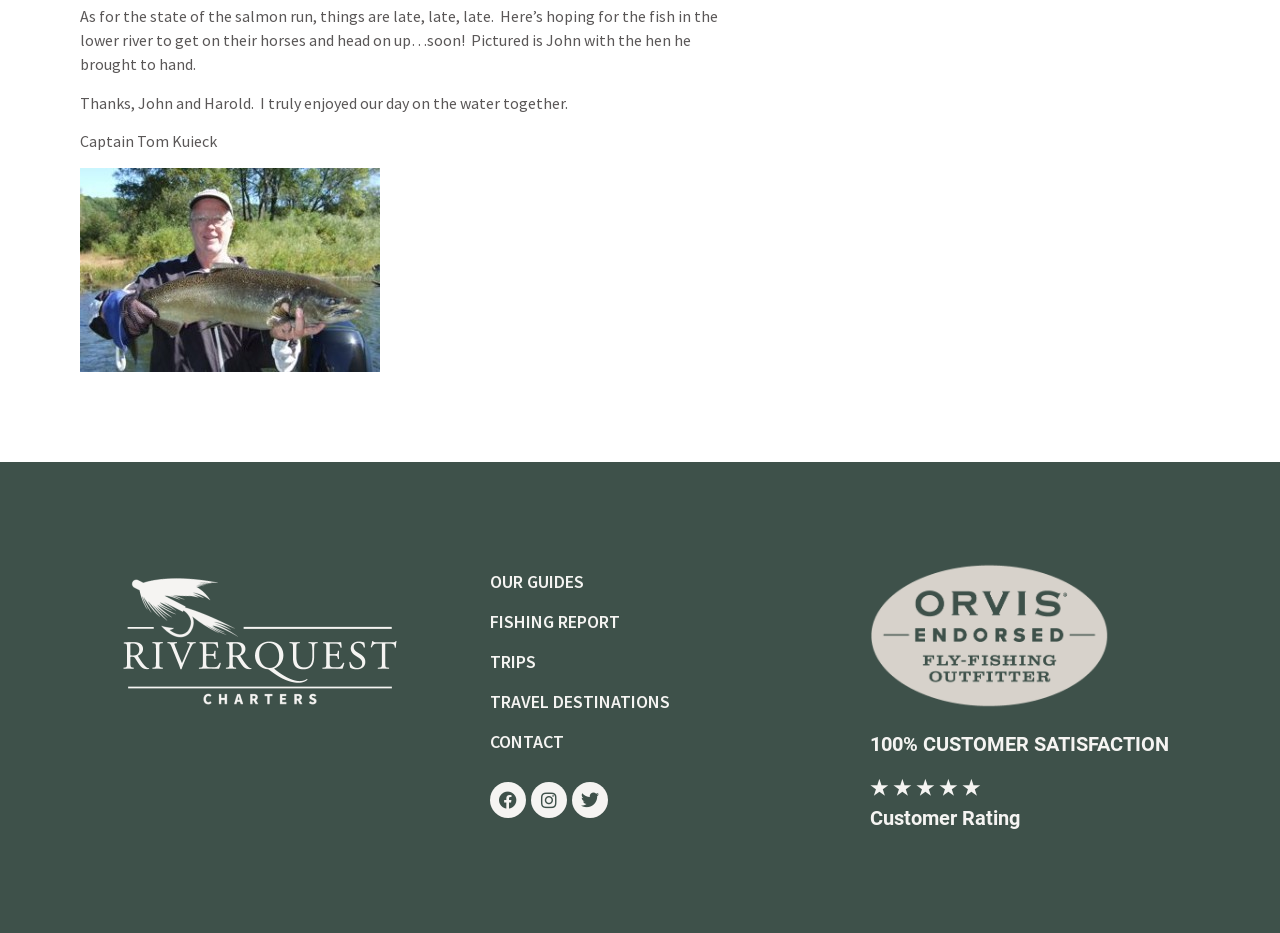Using the given description, provide the bounding box coordinates formatted as (top-left x, top-left y, bottom-right x, bottom-right y), with all values being floating point numbers between 0 and 1. Description: Facebook

[0.383, 0.838, 0.411, 0.877]